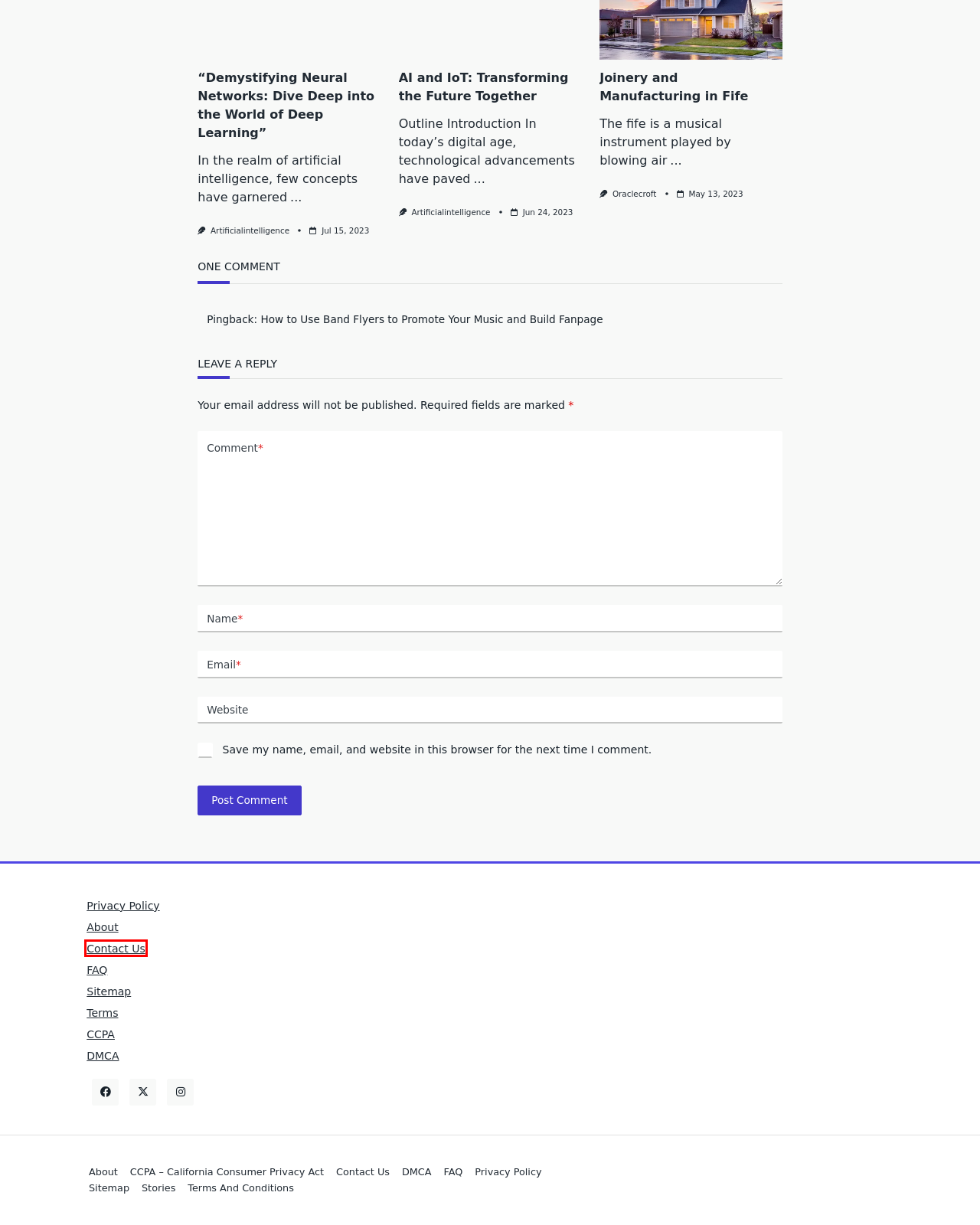You have a screenshot showing a webpage with a red bounding box highlighting an element. Choose the webpage description that best fits the new webpage after clicking the highlighted element. The descriptions are:
A. Contact Us - Artificial Intelligence
B. Terms and Conditions - Artificial Intelligence
C. oraclecroft, Author at Artificial Intelligence
D. How to Use Band Flyers to Promote Your Music and Build Fanpage
E. About - Artificial Intelligence
F. FAQ - Artificial Intelligence
G. DMCA - Artificial Intelligence
H. Sitemap - Artificial Intelligence

A